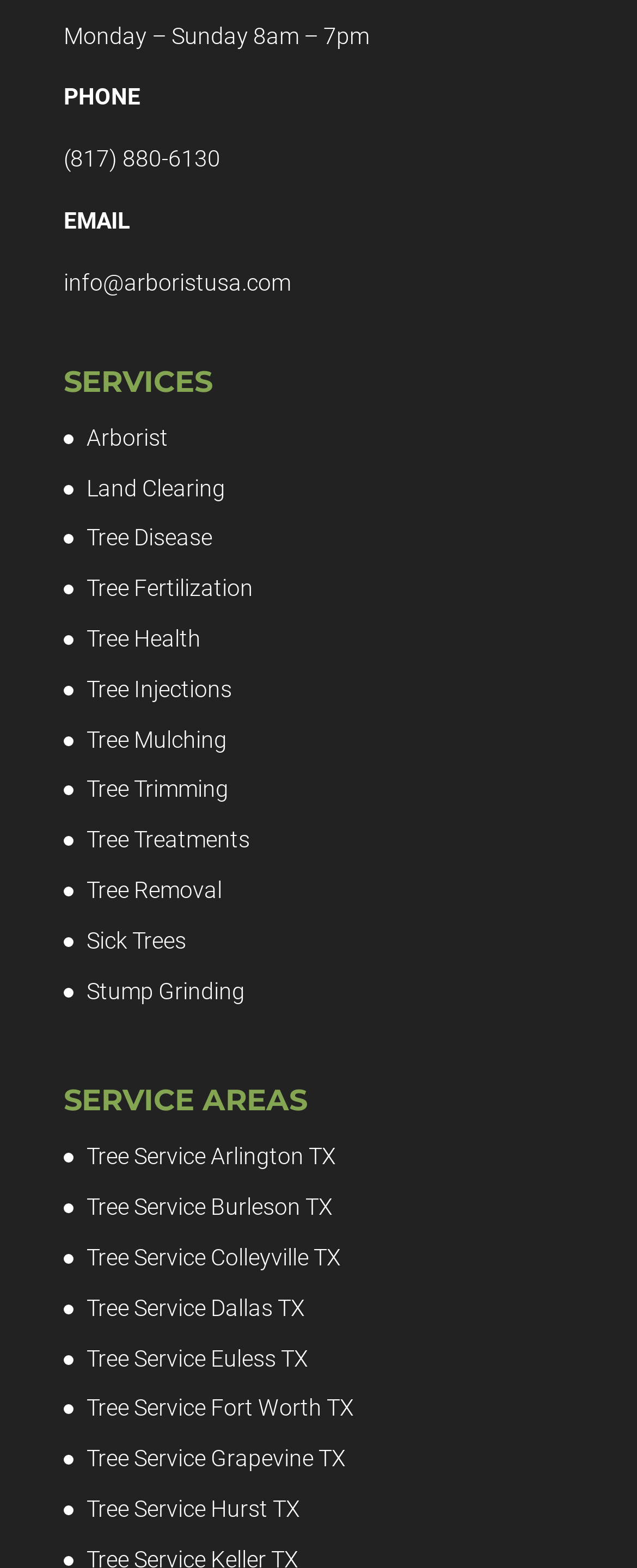How can I contact the company?
Analyze the screenshot and provide a detailed answer to the question.

The contact information is provided on the webpage, where it lists the phone number as '(817) 880-6130' and the email address as 'info@arboristusa.com'.